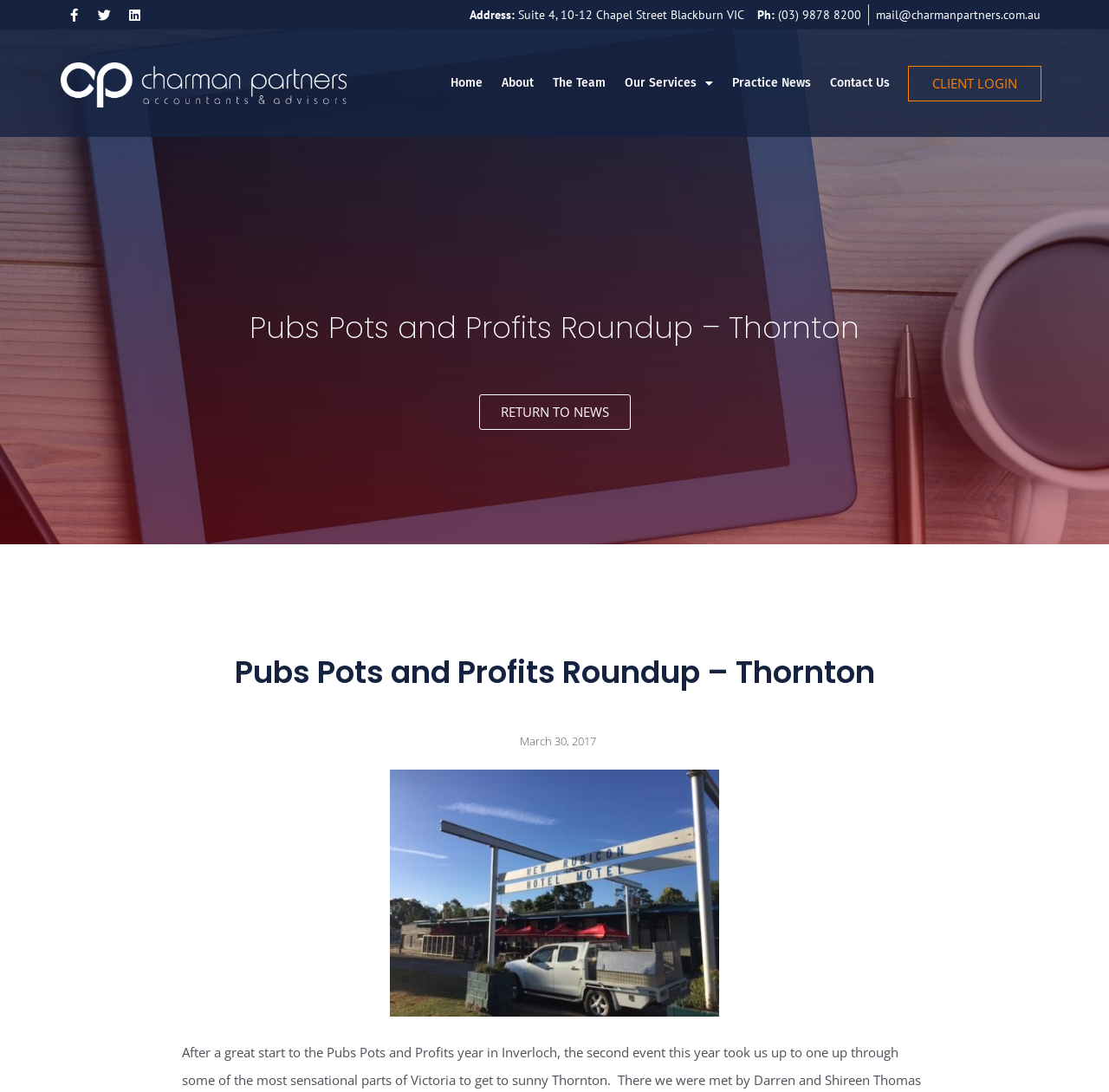Locate the bounding box of the UI element described by: "CLIENT LOGIN" in the given webpage screenshot.

[0.818, 0.06, 0.939, 0.093]